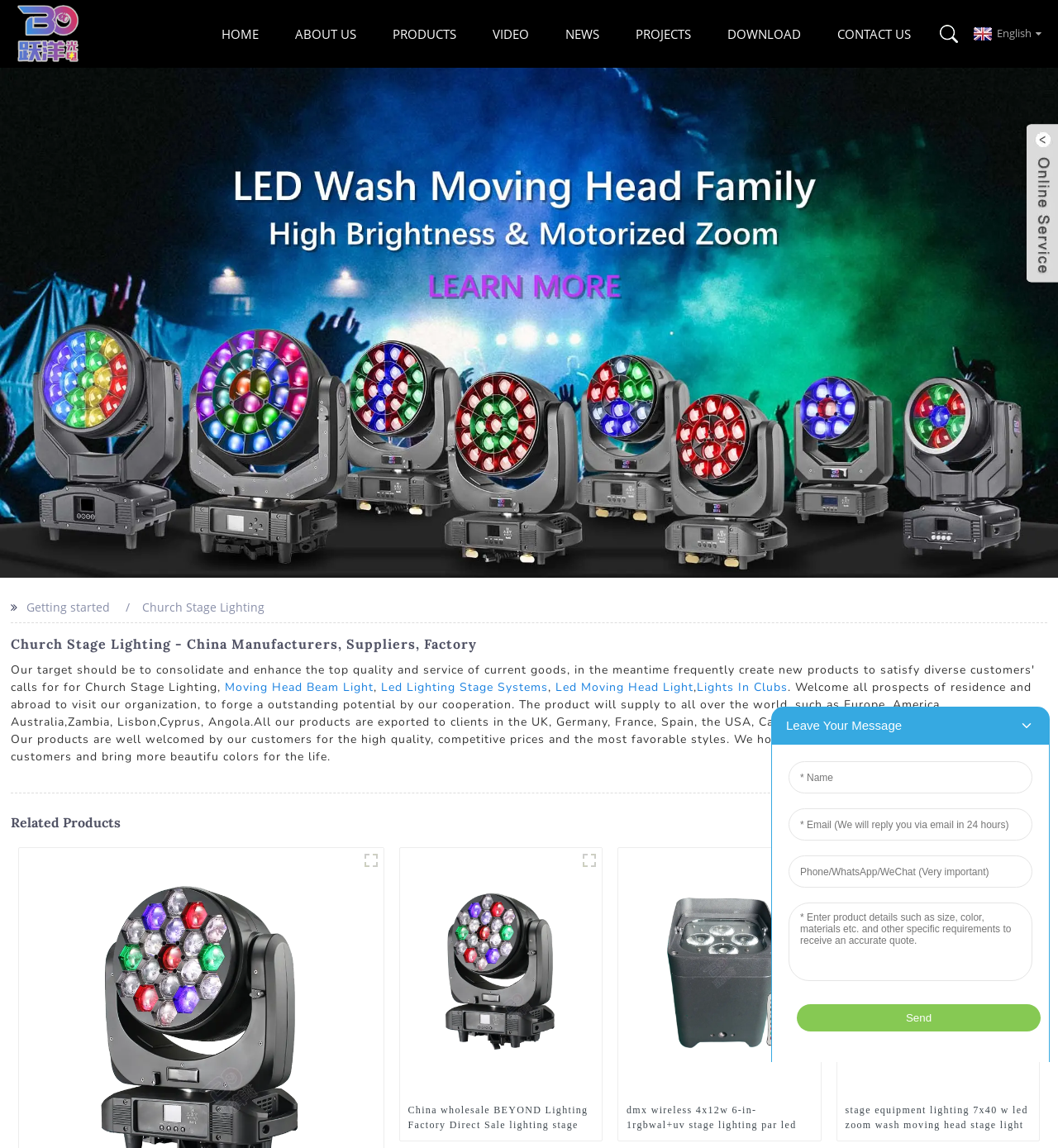Respond with a single word or phrase for the following question: 
What is the purpose of the 'DOWNLOAD' link?

To download resources